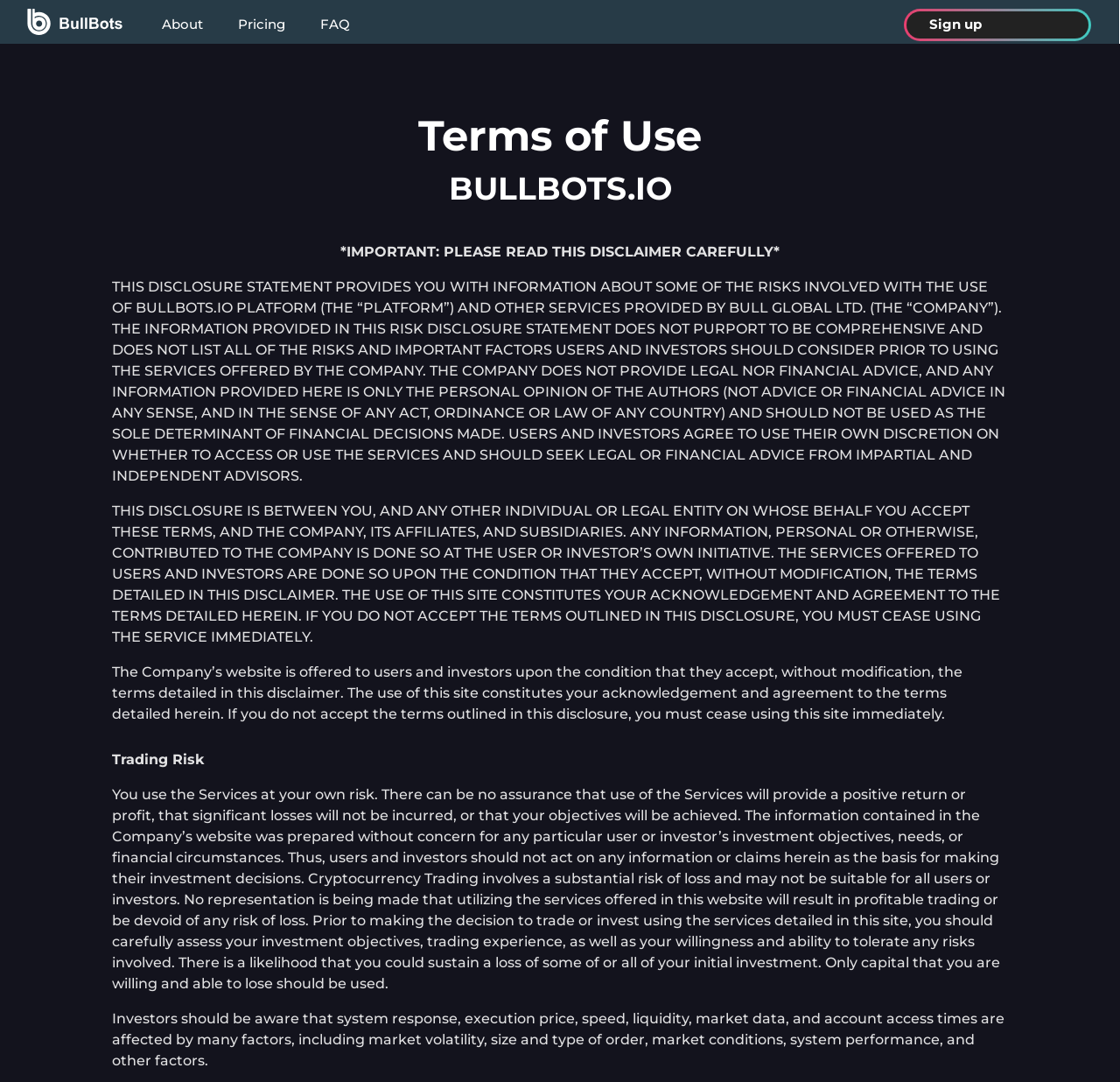Using details from the image, please answer the following question comprehensively:
What type of risk is involved with using the platform?

According to the webpage, trading risk is involved with using the platform, which means that users may incur significant losses or not achieve their investment objectives. The webpage warns users to carefully assess their investment objectives, trading experience, and willingness to tolerate risks before making a decision to trade or invest.